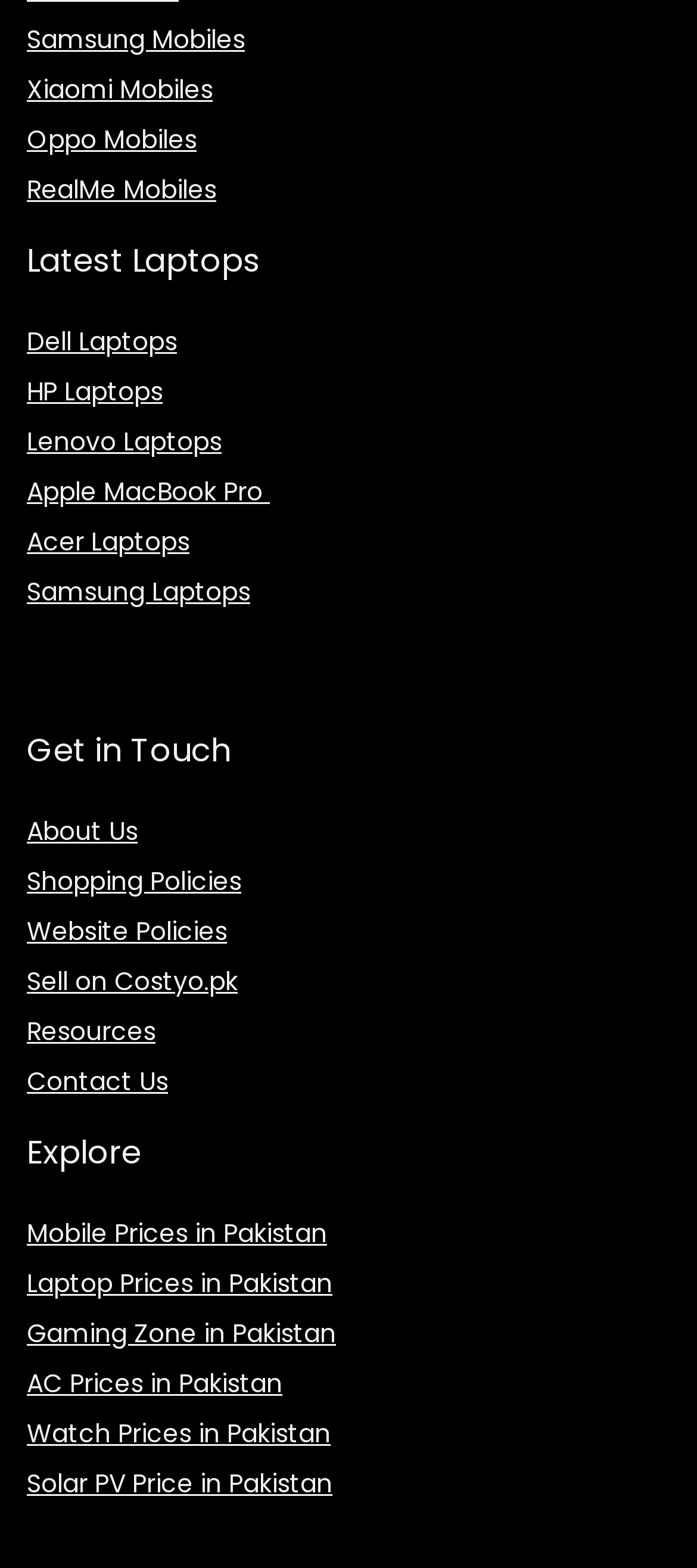How many categories of products are listed on the webpage? Based on the image, give a response in one word or a short phrase.

At least 5